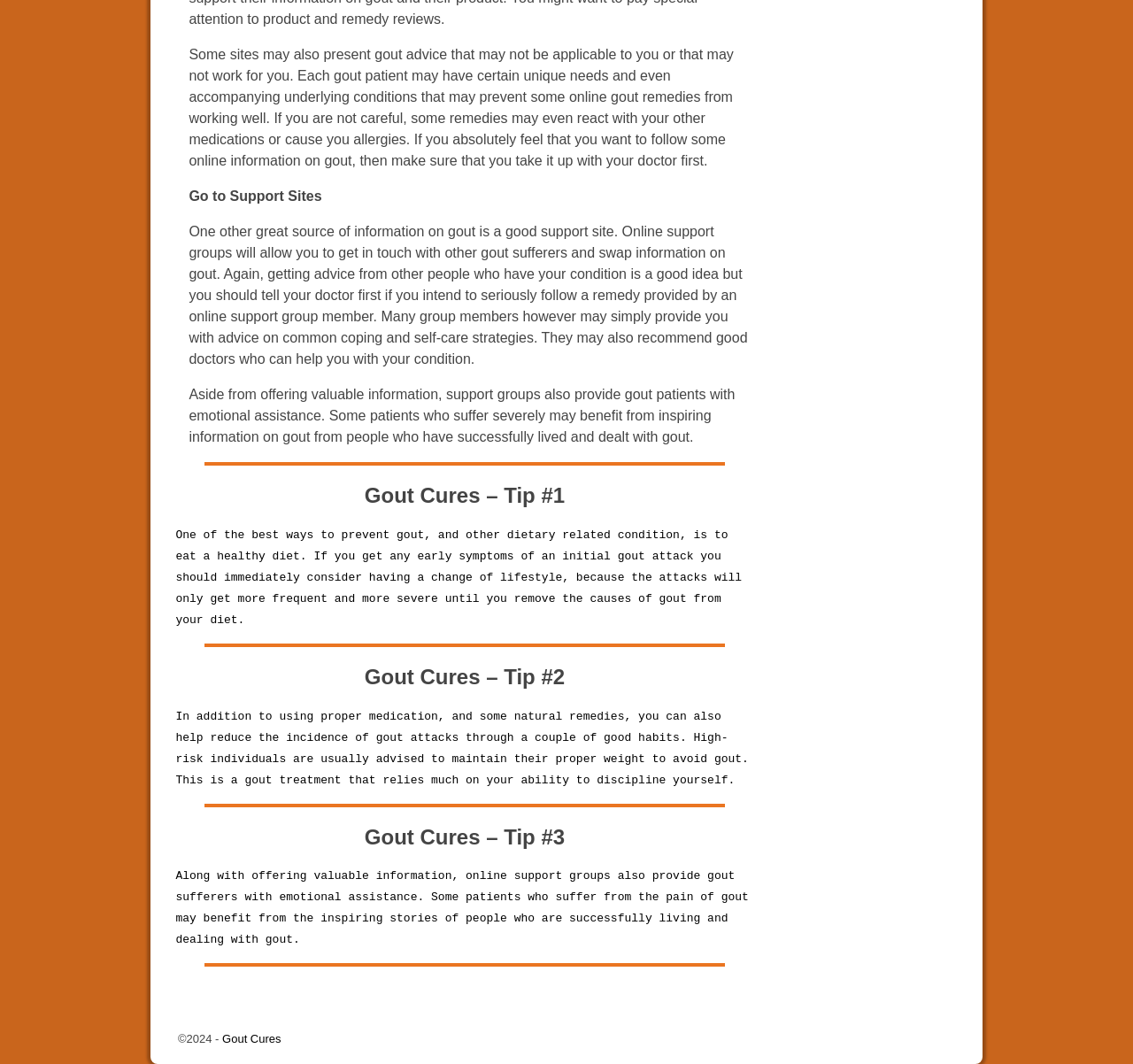Please provide a detailed answer to the question below by examining the image:
What can help reduce the incidence of gout attacks?

The webpage suggests that in addition to using proper medication and natural remedies, good habits such as maintaining a proper weight can help reduce the incidence of gout attacks.